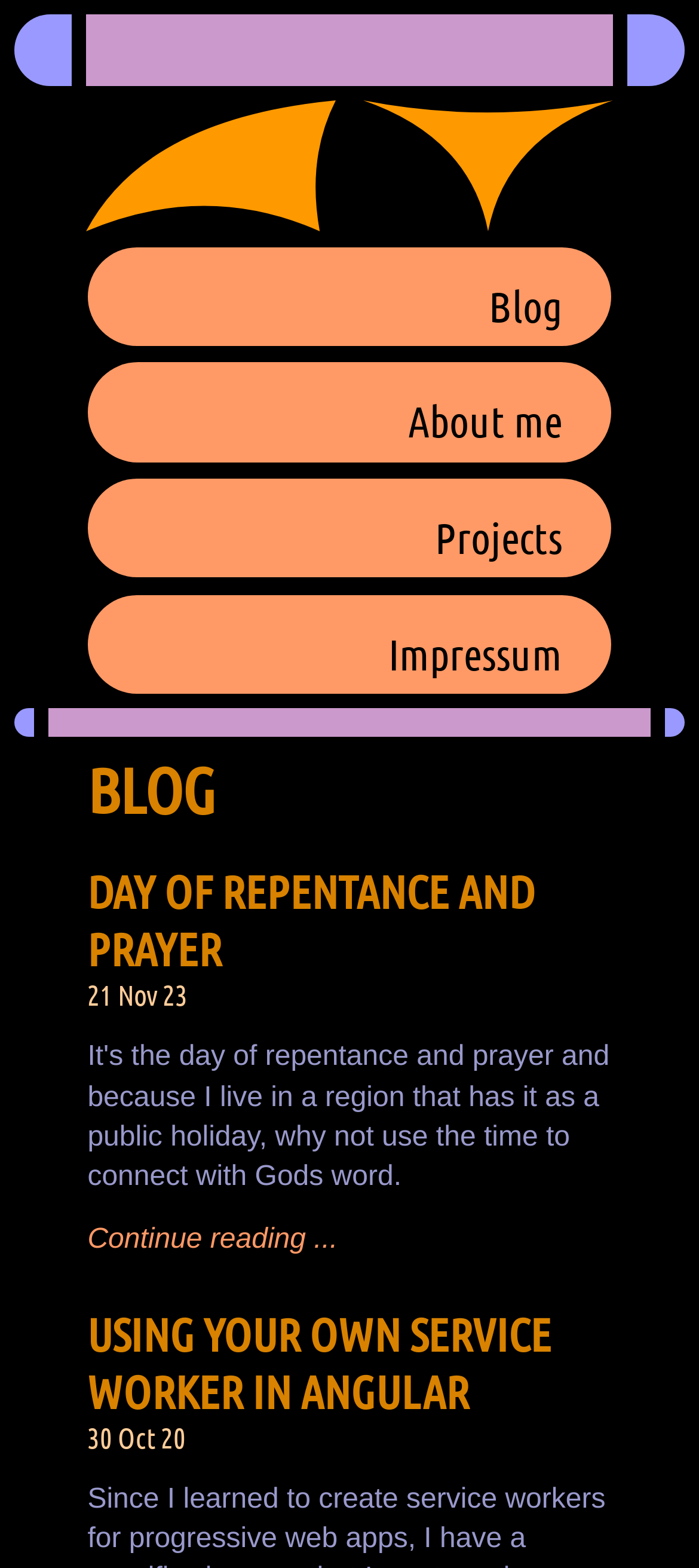Identify the bounding box of the UI element that matches this description: "Day of Repentance and Prayer".

[0.125, 0.55, 0.766, 0.622]